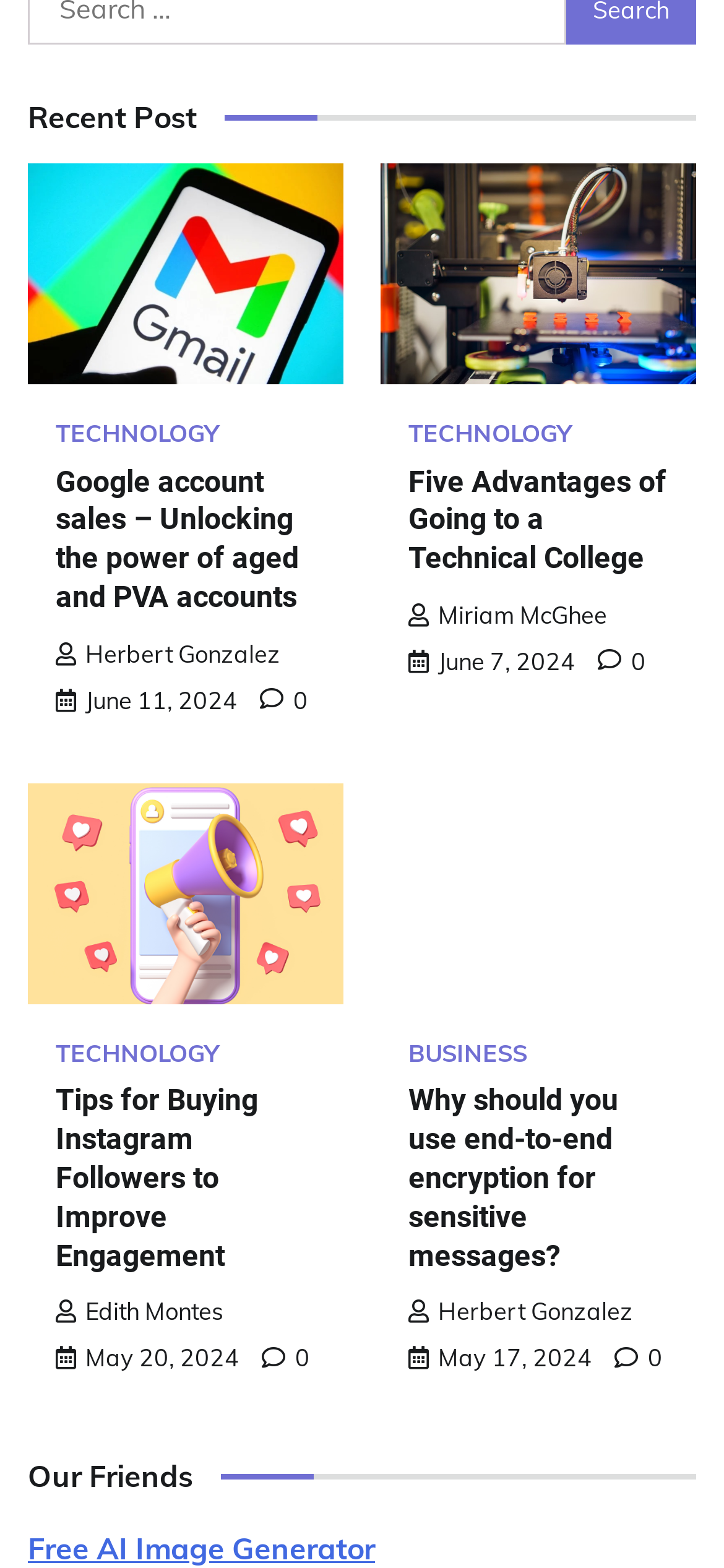Find and indicate the bounding box coordinates of the region you should select to follow the given instruction: "check out Our Friends section".

[0.038, 0.931, 0.962, 0.954]